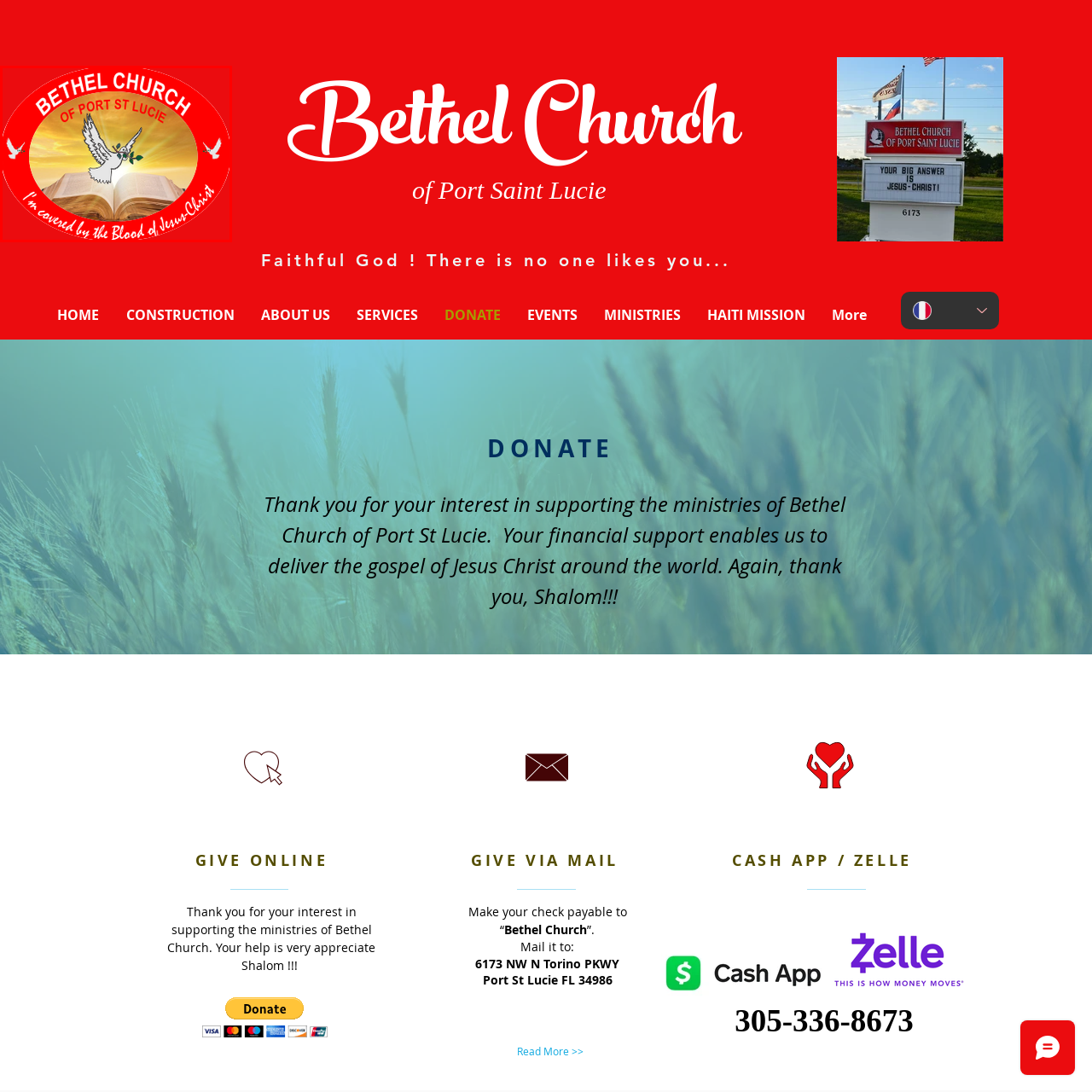What is held by the dove in the emblem?
Examine the image within the red bounding box and give a comprehensive response.

Above the open book in the emblem, a graceful dove is depicted holding an olive branch, which symbolizes peace and the Holy Spirit, emphasizing the church's values and mission.